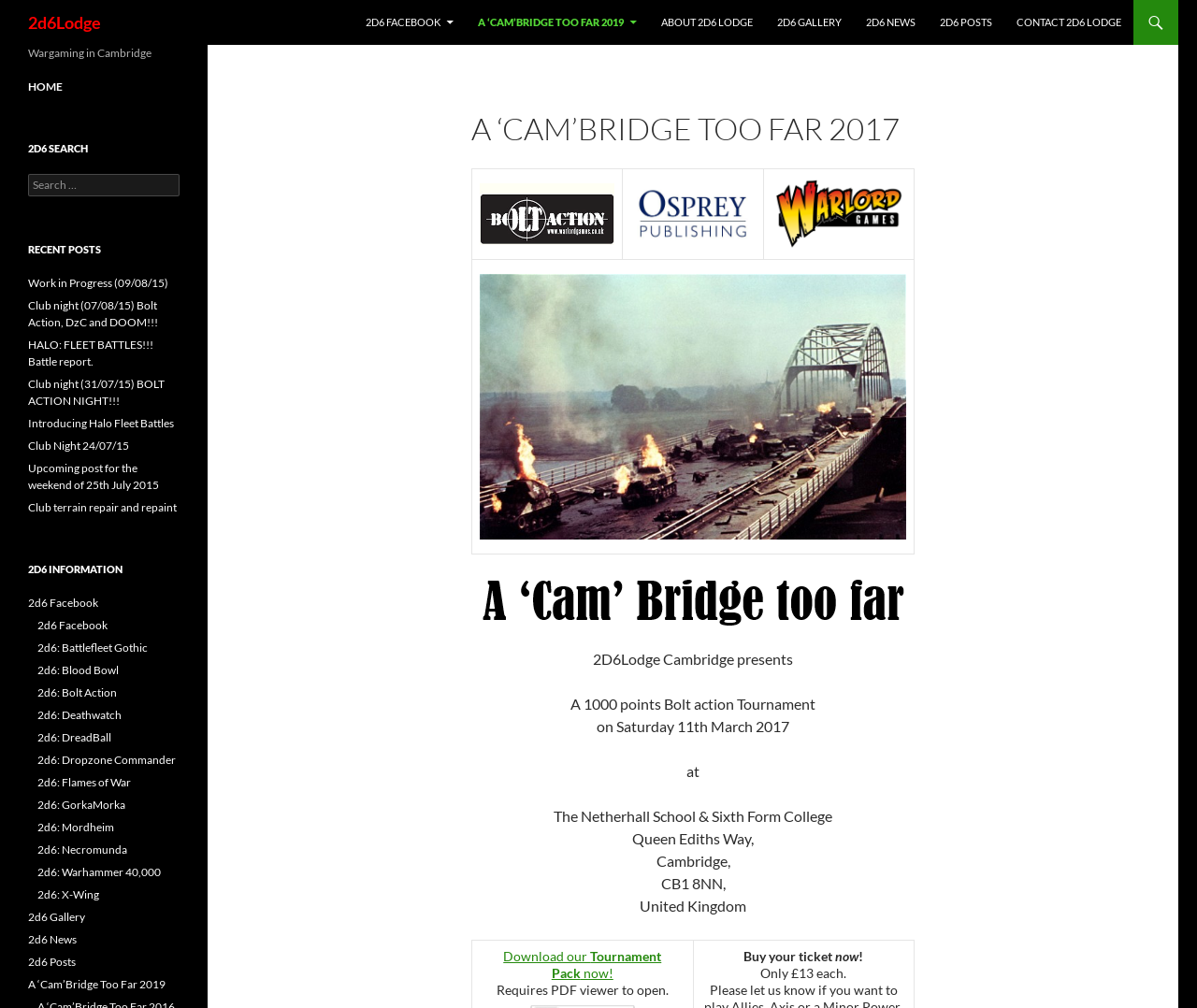Provide the bounding box for the UI element matching this description: "2d6: Mordheim".

[0.031, 0.814, 0.095, 0.827]